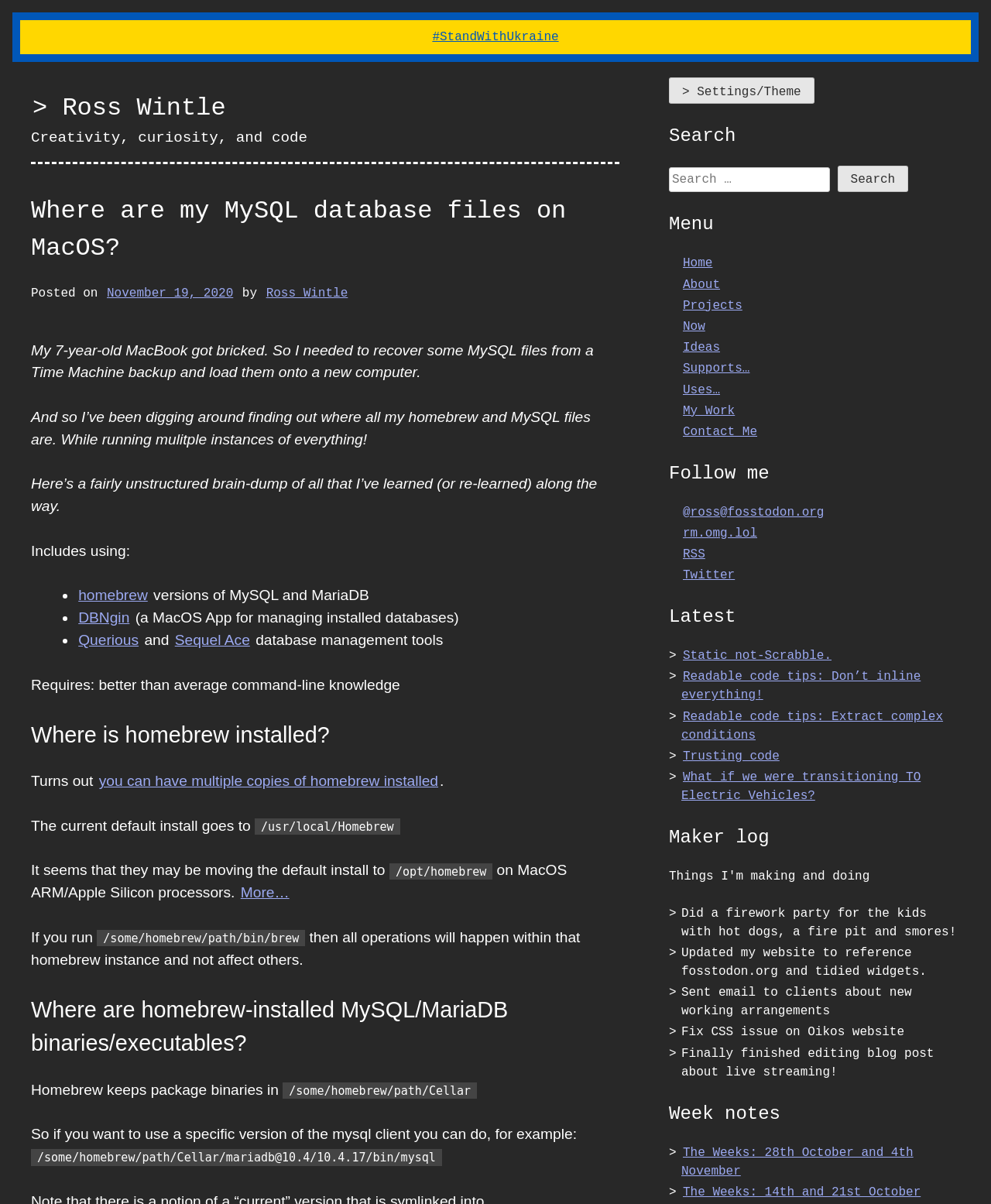Pinpoint the bounding box coordinates of the clickable element to carry out the following instruction: "View the week notes."

[0.688, 0.95, 0.922, 0.98]